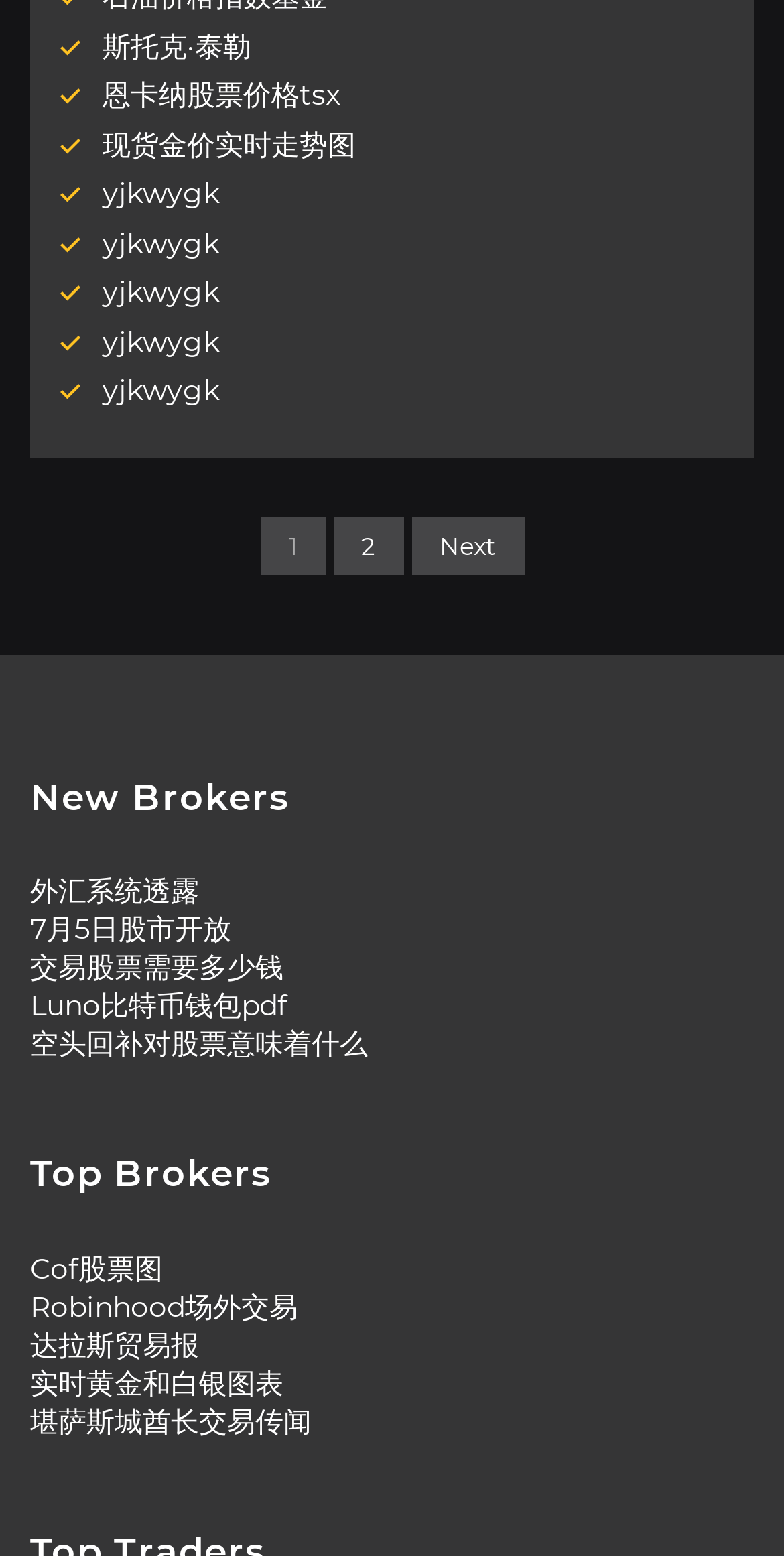What is the text above the '2' link?
Based on the image, give a concise answer in the form of a single word or short phrase.

Top Brokers